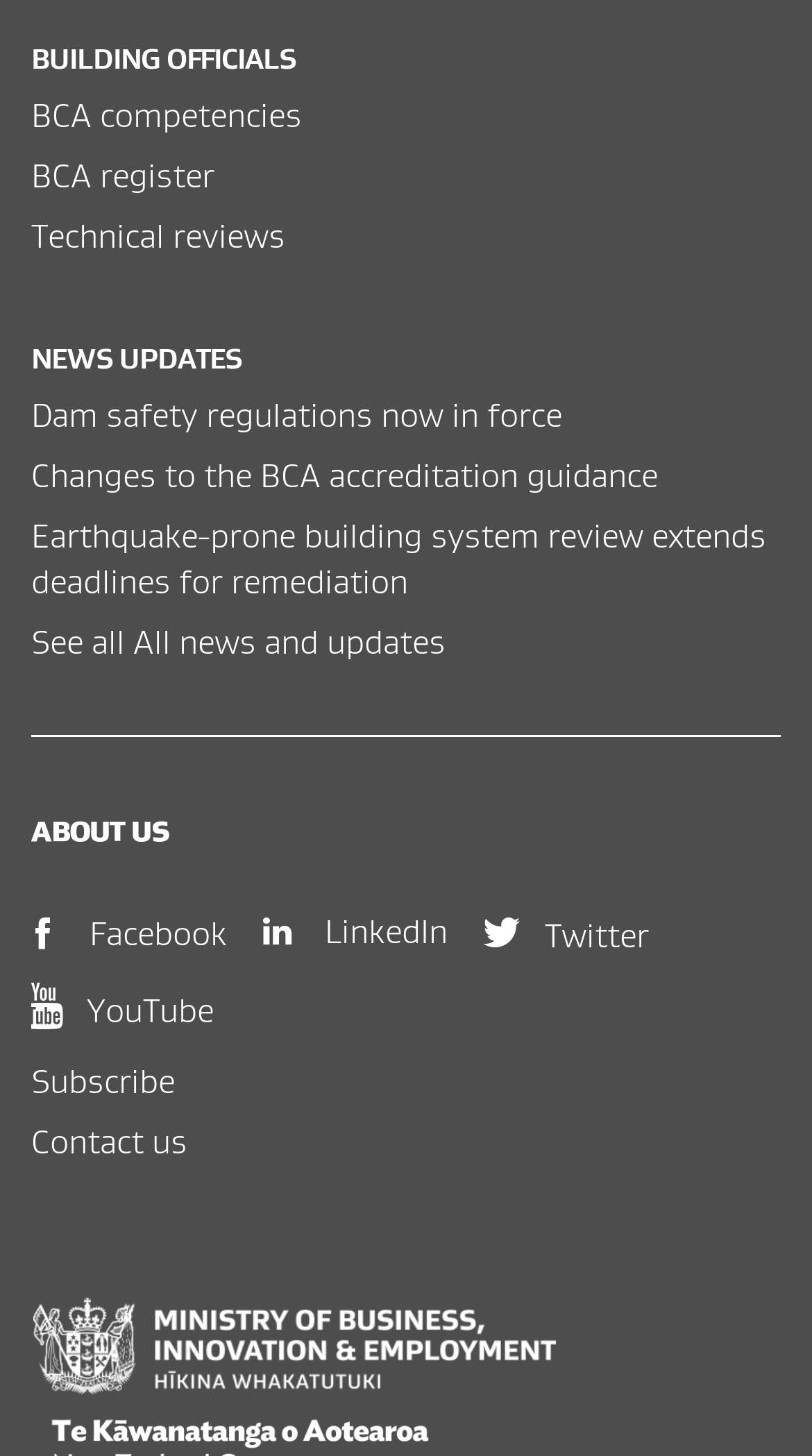Indicate the bounding box coordinates of the clickable region to achieve the following instruction: "Click on BCA competencies."

[0.038, 0.063, 0.962, 0.095]